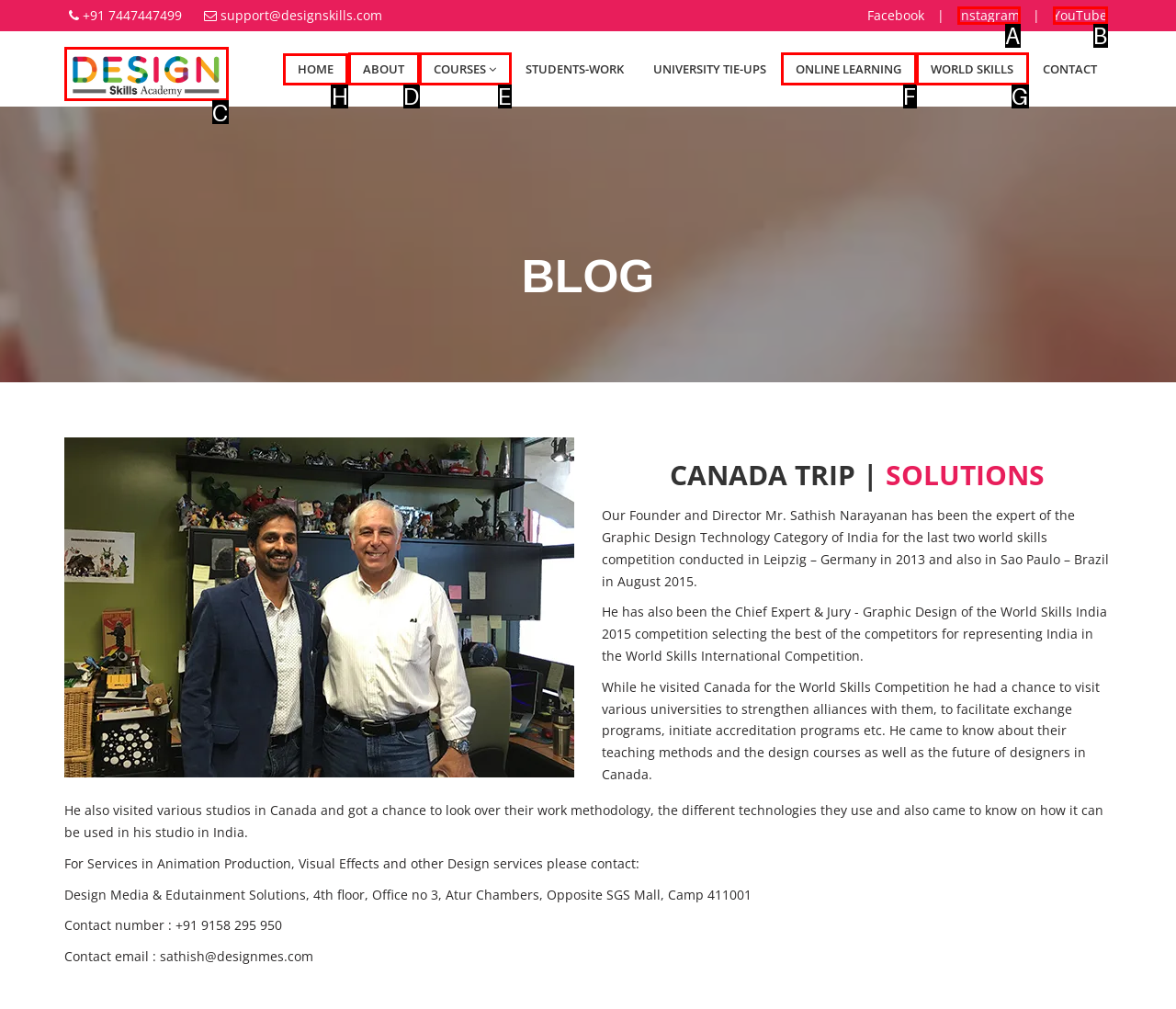Point out the HTML element I should click to achieve the following: Go to the HOME page Reply with the letter of the selected element.

H